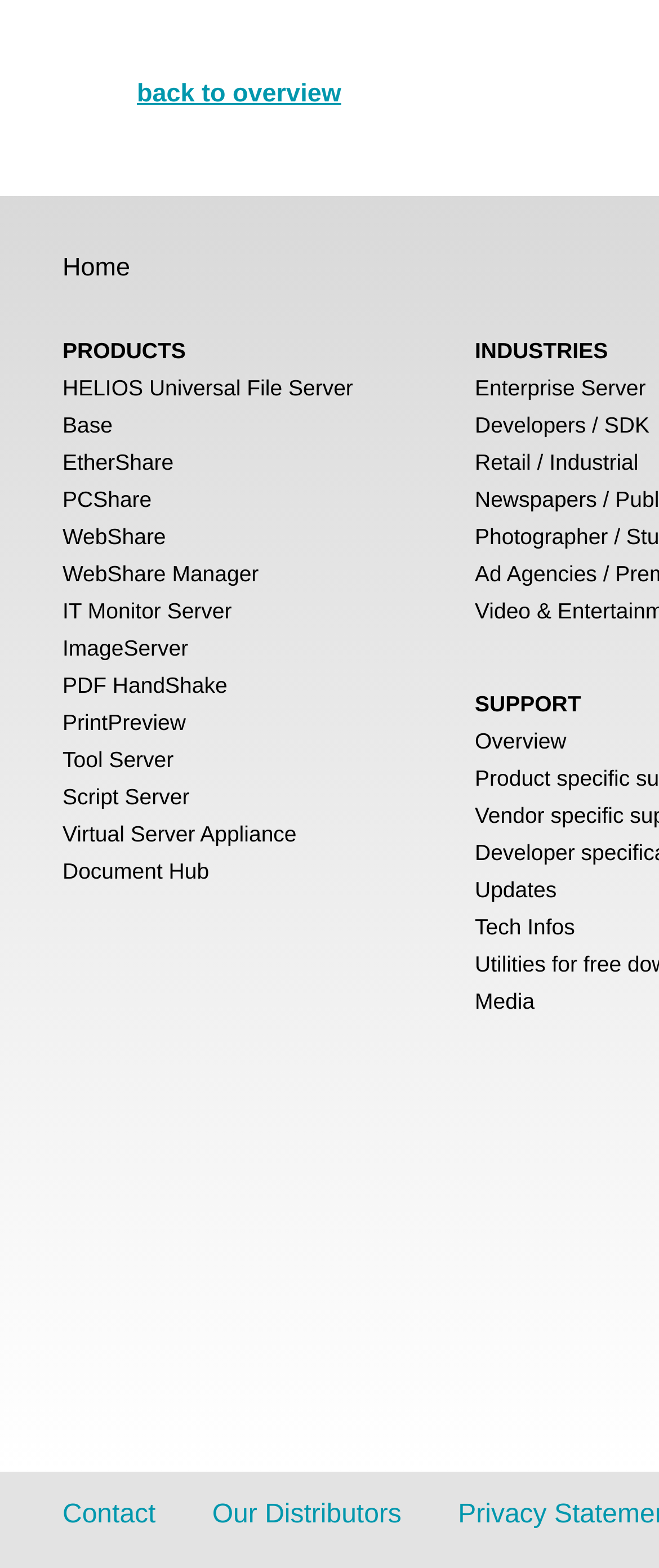What is the first product listed?
Based on the visual content, answer with a single word or a brief phrase.

HELIOS Universal File Server